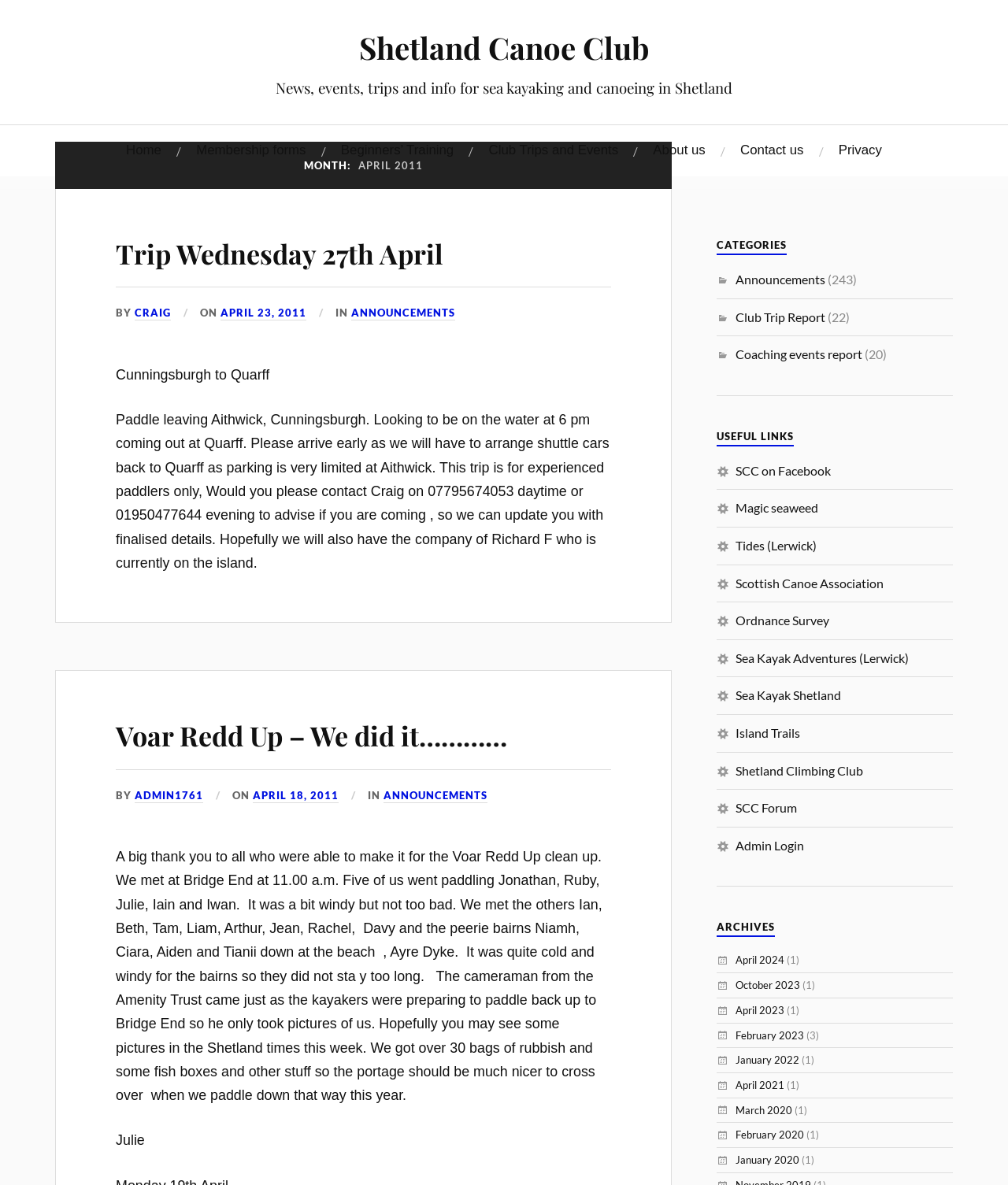Please mark the clickable region by giving the bounding box coordinates needed to complete this instruction: "Click the 'Home' link".

[0.125, 0.106, 0.16, 0.149]